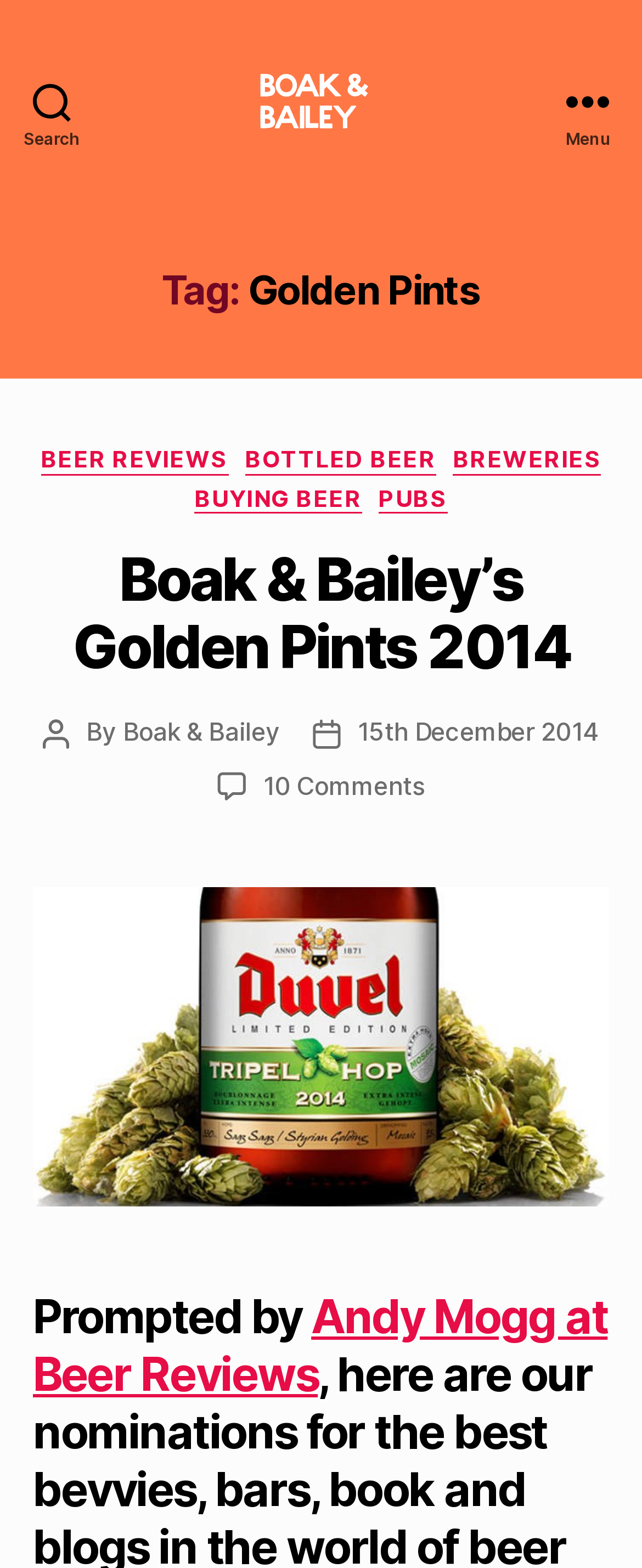Identify the bounding box coordinates for the element you need to click to achieve the following task: "Click the search button". The coordinates must be four float values ranging from 0 to 1, formatted as [left, top, right, bottom].

[0.0, 0.0, 0.162, 0.129]